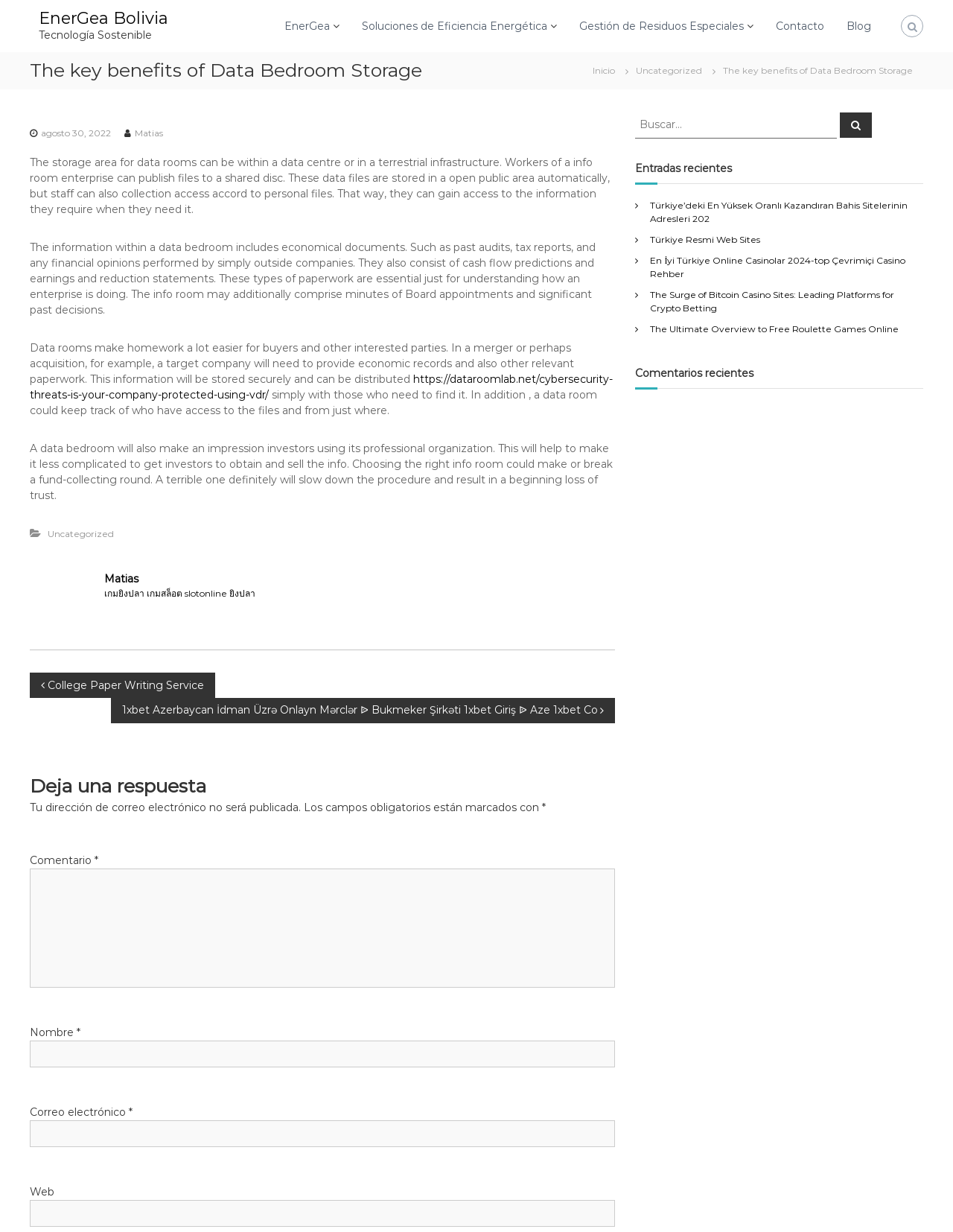Please identify the bounding box coordinates of the area that needs to be clicked to fulfill the following instruction: "Click on the link to EnerGea Bolivia."

[0.041, 0.006, 0.177, 0.023]